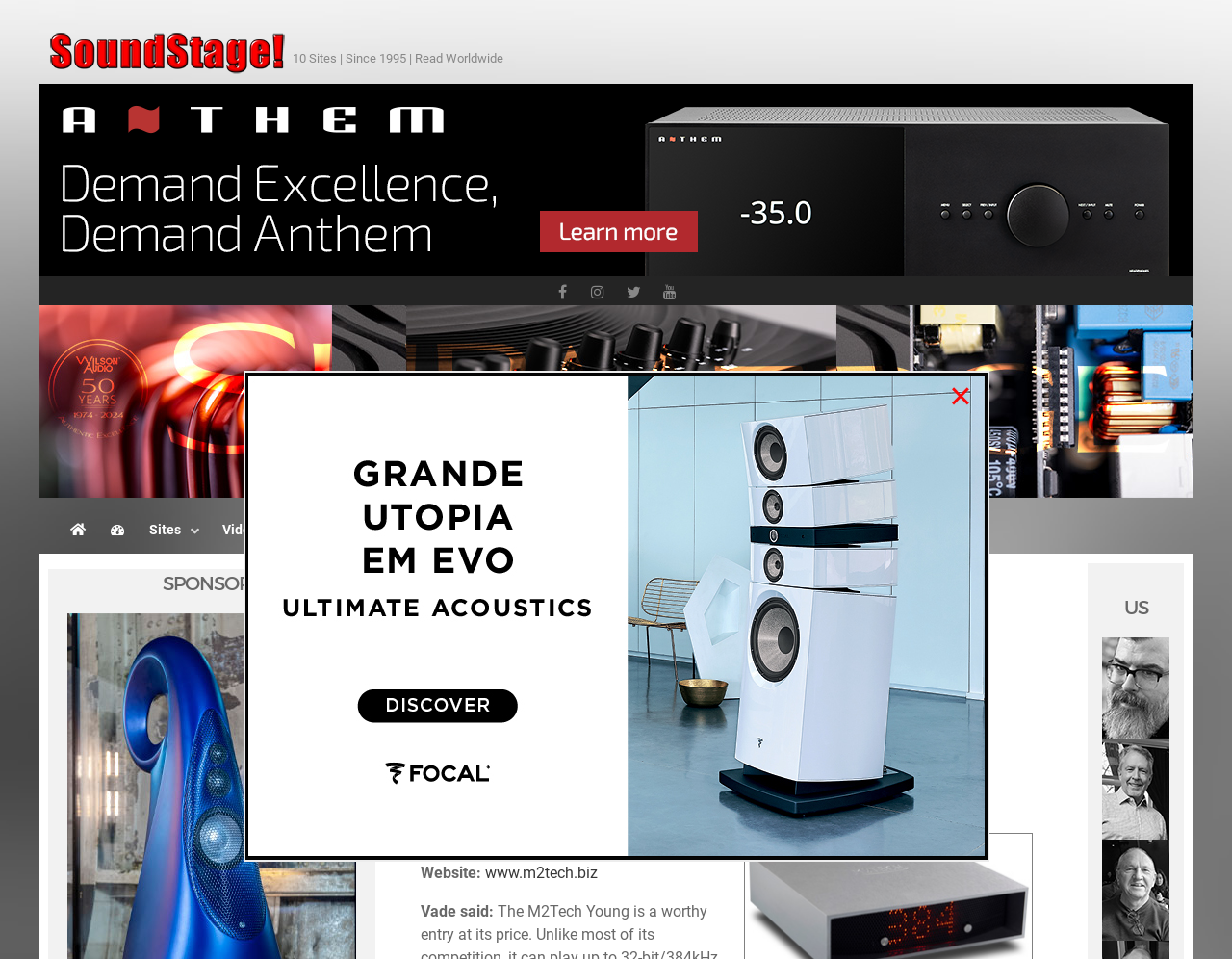Explain the webpage in detail, including its primary components.

The webpage is about M2Tech Young Digital-to-Audio Converter, a product review or buying guide. At the top, there is a navigation menu with links to "10 Sites", "Anthem", and other brands, along with social media icons. Below the navigation menu, there are links to "Home", "Dashboard", "Sites", "Videos", "Newsletter", "Buying Guides", "Measurements", "Advertisers", and "Hiring".

On the left side, there is a section titled "SPONSORS" with a banner ad. Below the sponsors section, there is a heading "Buying Guides" followed by a heading "M2Tech Young Digital-to-Audio Converter", which is the main topic of the page.

The main content area has a description list with details about the product, including "Details", "Parent Category", "Price", "Website", and a quote from "Vade". The price is listed as $1800, and the website is www.m2tech.biz.

On the right side, there is a section with headings "US" and links to authors or contributors, including "Dennis Burger", "Schneider", and "Joseph Taylor", each with an accompanying image.

At the bottom of the page, there is a dialog box with a "Close" button, which appears to be a modal window. Inside the dialog box, there is a link to "Focal" with an accompanying image.